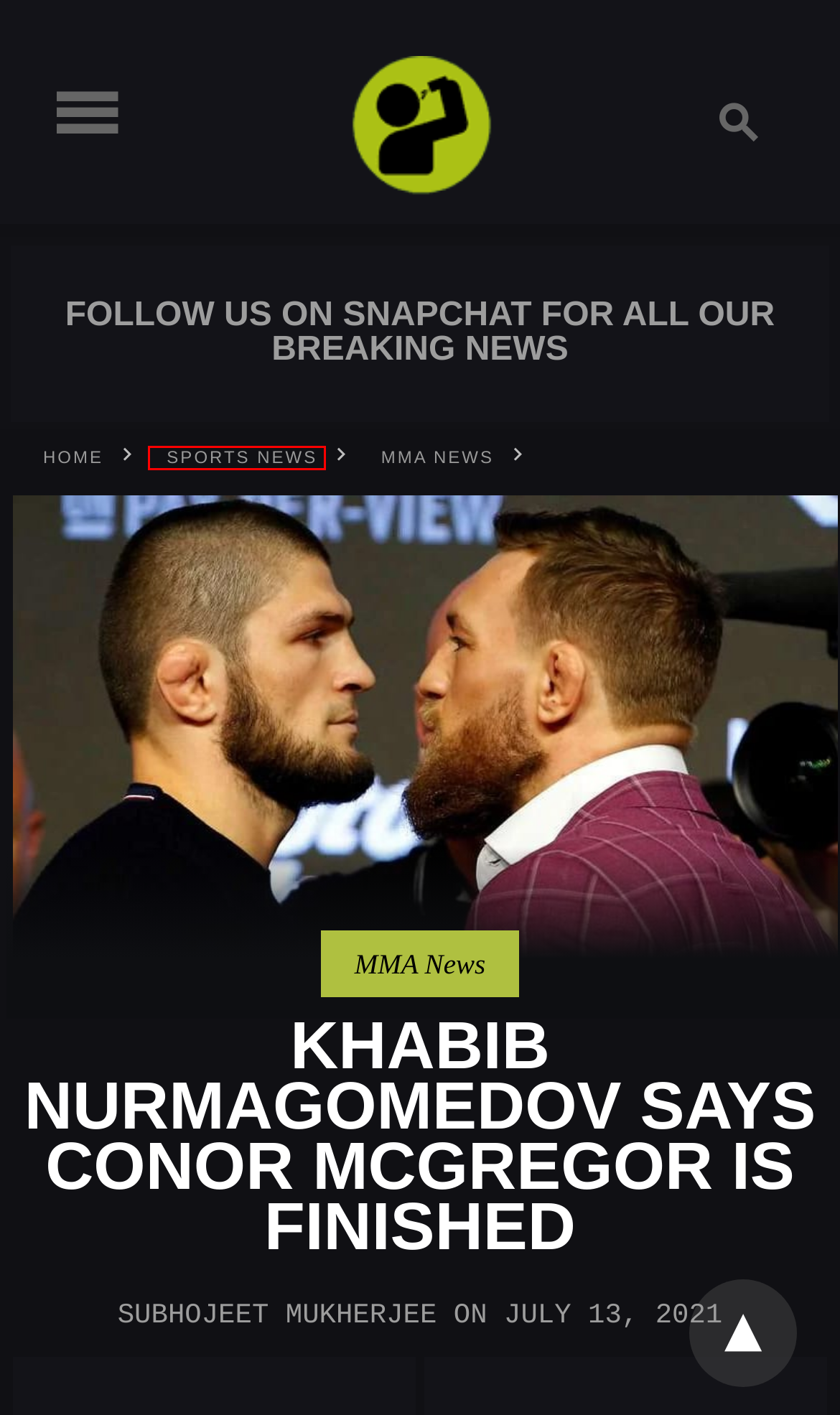Examine the screenshot of the webpage, noting the red bounding box around a UI element. Pick the webpage description that best matches the new page after the element in the red bounding box is clicked. Here are the candidates:
A. Celebrity Gossip | Hollywood & Celebrity Breaking News - Thirsty for News
B. MMA Fighter News | Latest News on MMA Stars & Celebrities - Thirsty for News
C. Jonathan Taylor Thomas Resurfaces After a Two-Year Absence from the Public Eye
D. Sports Star News | Sports Celebrity News - Thirsty for News
E. Entertainment News | Celebrity News | Trending News – Thirsty for News
F. About Us - Thirsty for News
G. Thirsty For News (@thirstyfornews) | Snapchat Stories, Spotlight & Lenses
H. Weird News & Shocking News | Craziest News Stories Today - Thirsty for News

D